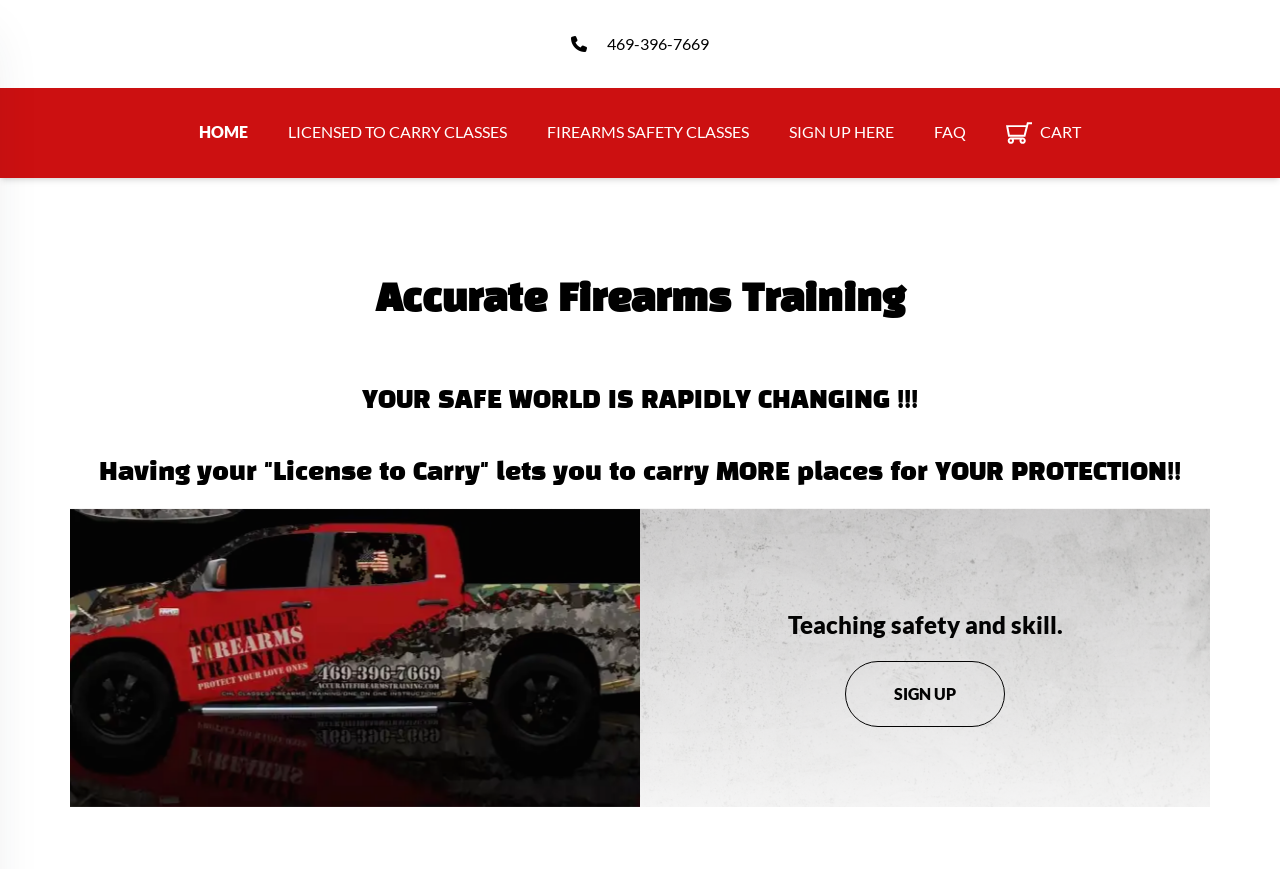Answer the following inquiry with a single word or phrase:
What is the call-to-action on the bottom of the page?

Sign up